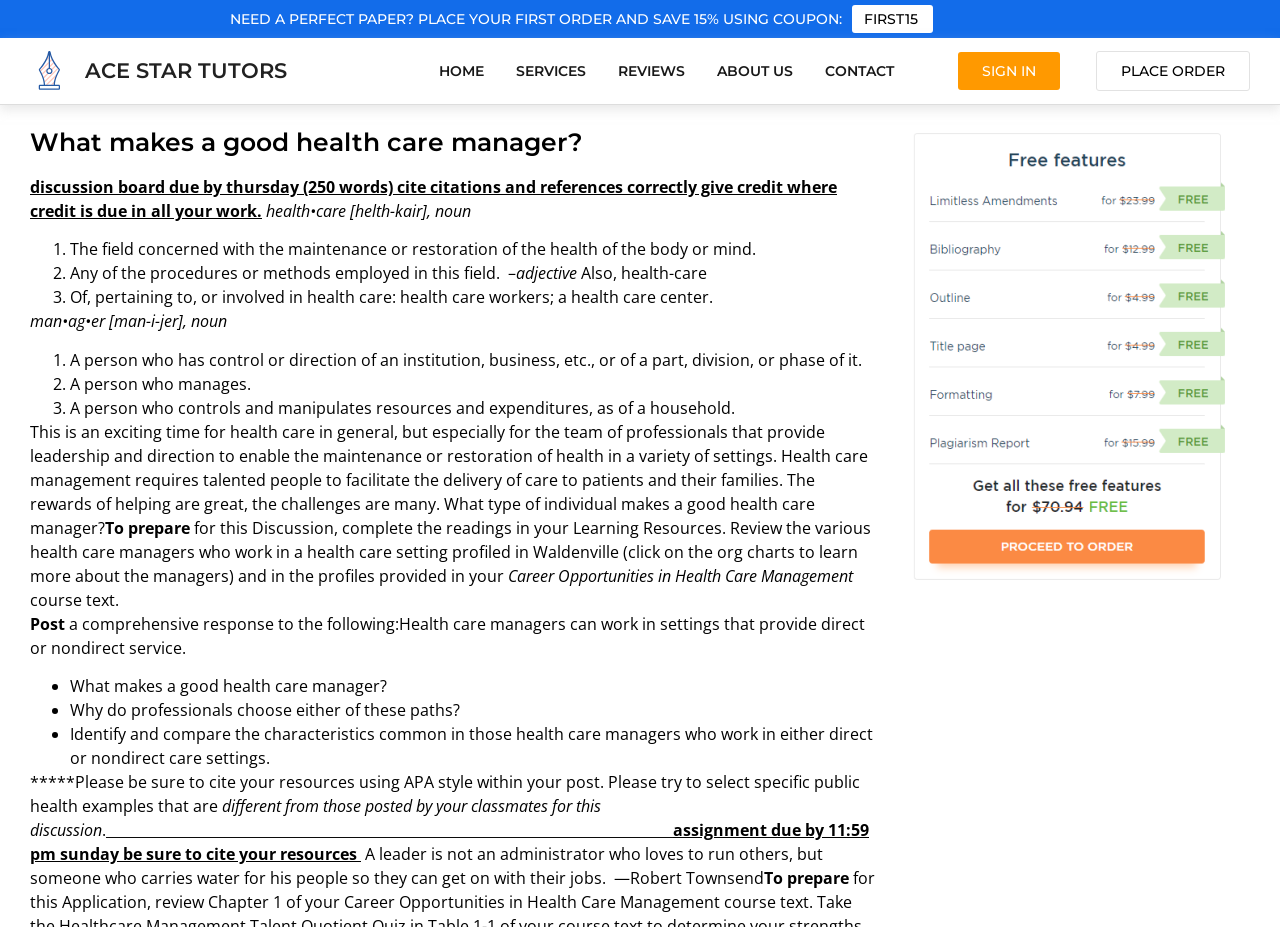Provide the bounding box coordinates, formatted as (top-left x, top-left y, bottom-right x, bottom-right y), with all values being floating point numbers between 0 and 1. Identify the bounding box of the UI element that matches the description: About Us

[0.547, 0.052, 0.632, 0.101]